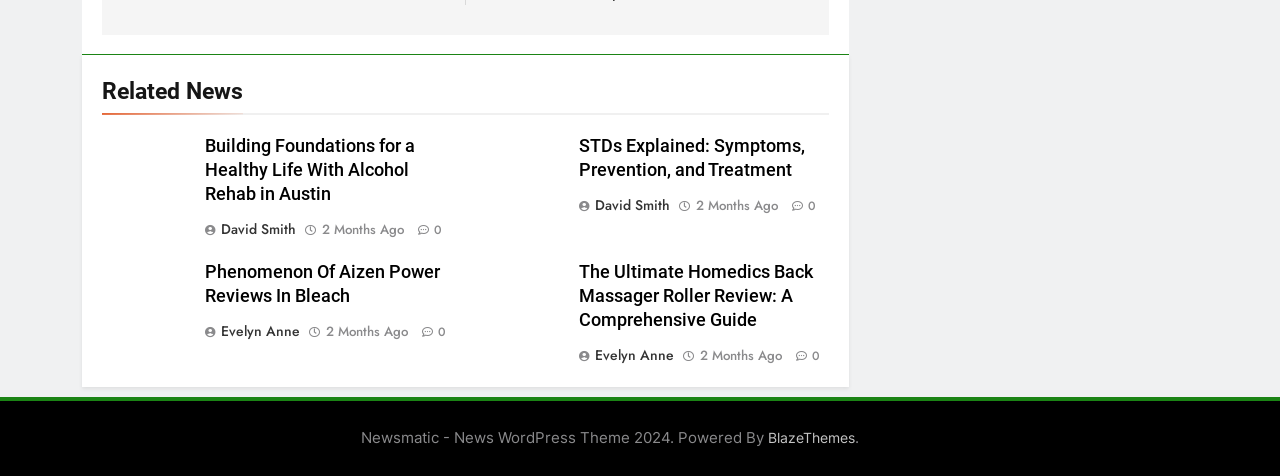Find the bounding box coordinates of the element I should click to carry out the following instruction: "Check The Ultimate Homedics Back Massager Roller Review: A Comprehensive Guide".

[0.452, 0.551, 0.635, 0.693]